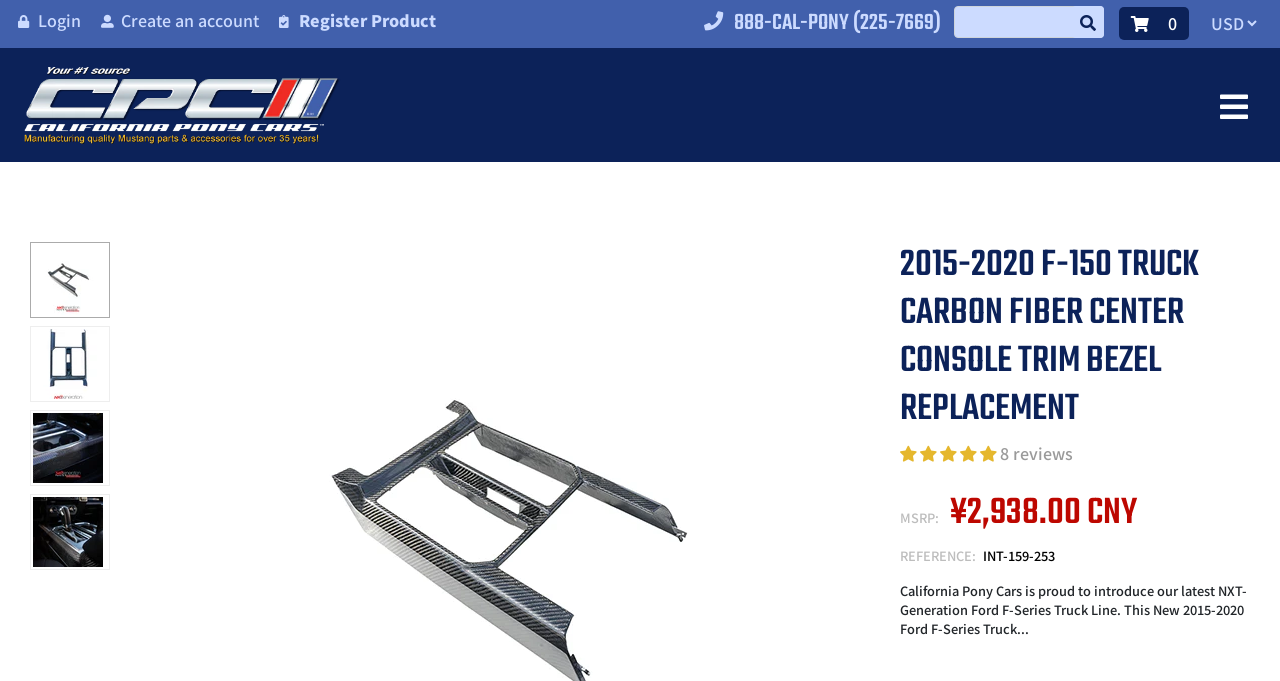What is the principal heading displayed on the webpage?

2015-2020 F-150 TRUCK CARBON FIBER CENTER CONSOLE TRIM BEZEL REPLACEMENT